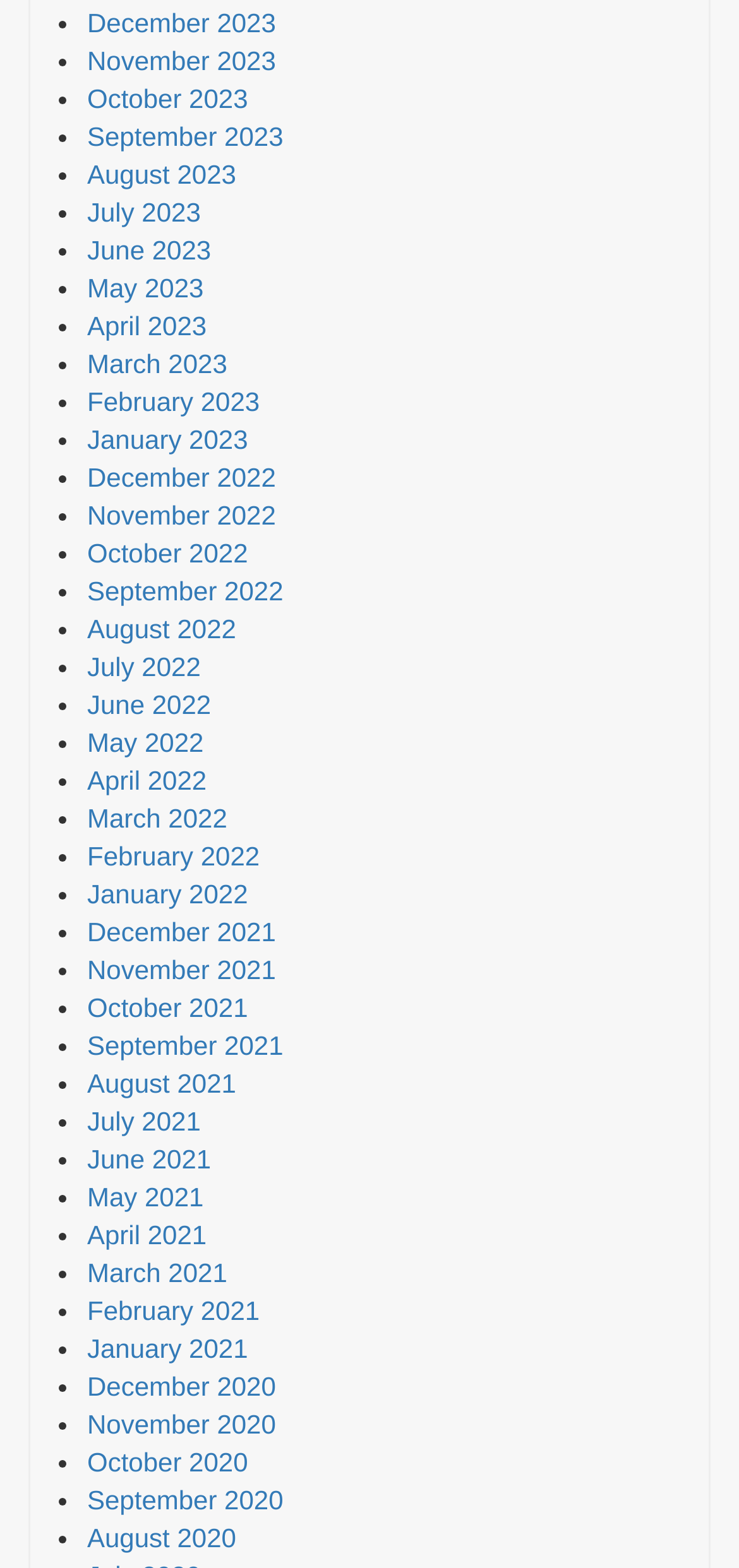Respond to the following query with just one word or a short phrase: 
What is the list of links about?

Months and years